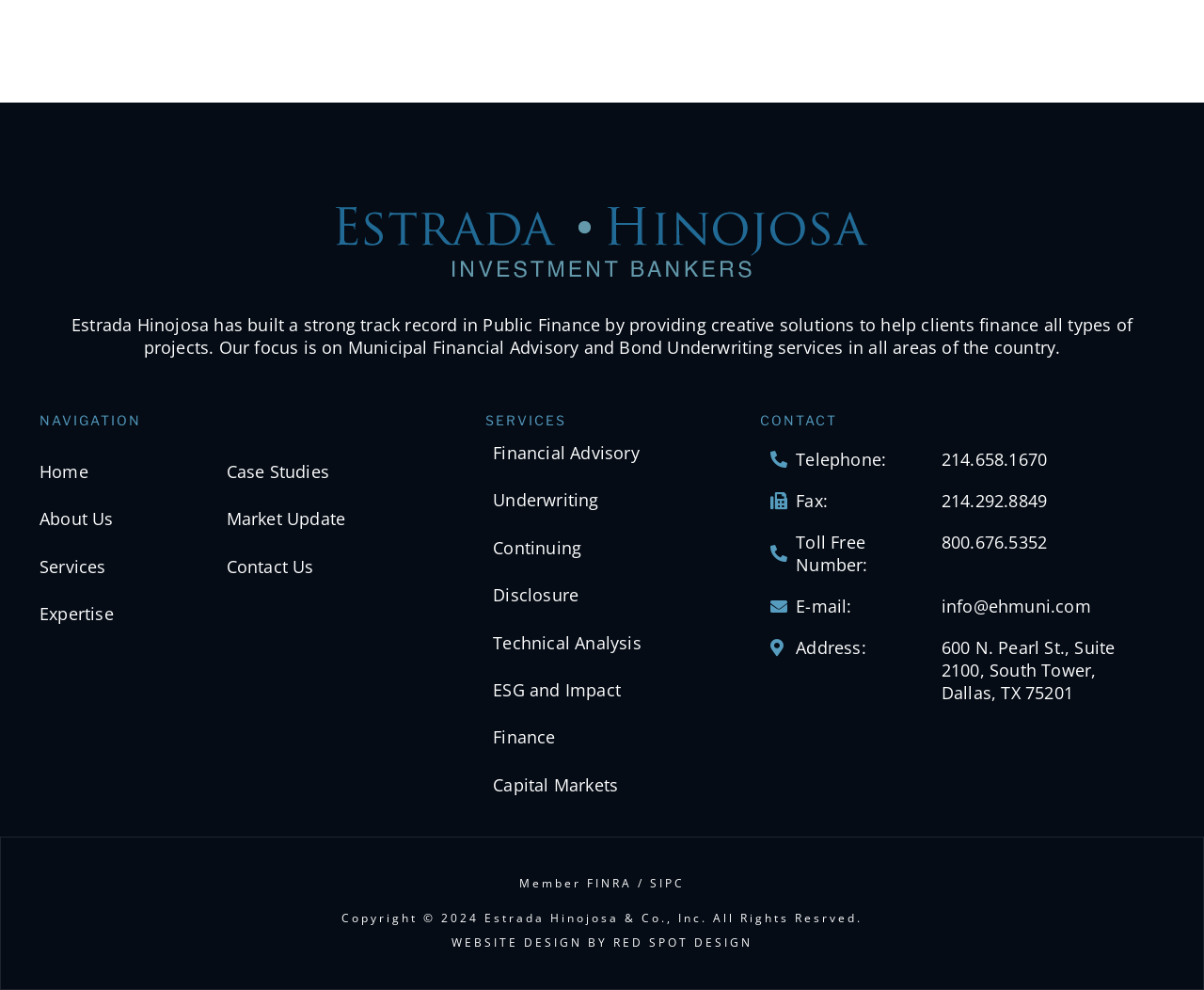Utilize the details in the image to thoroughly answer the following question: What is the company's focus?

Based on the StaticText element with the text 'Estrada Hinojosa has built a strong track record in Public Finance by providing creative solutions to help clients finance all types of projects. Our focus is on Municipal Financial Advisory and Bond Underwriting services in all areas of the country.', we can infer that the company's focus is on Municipal Financial Advisory and Bond Underwriting services.